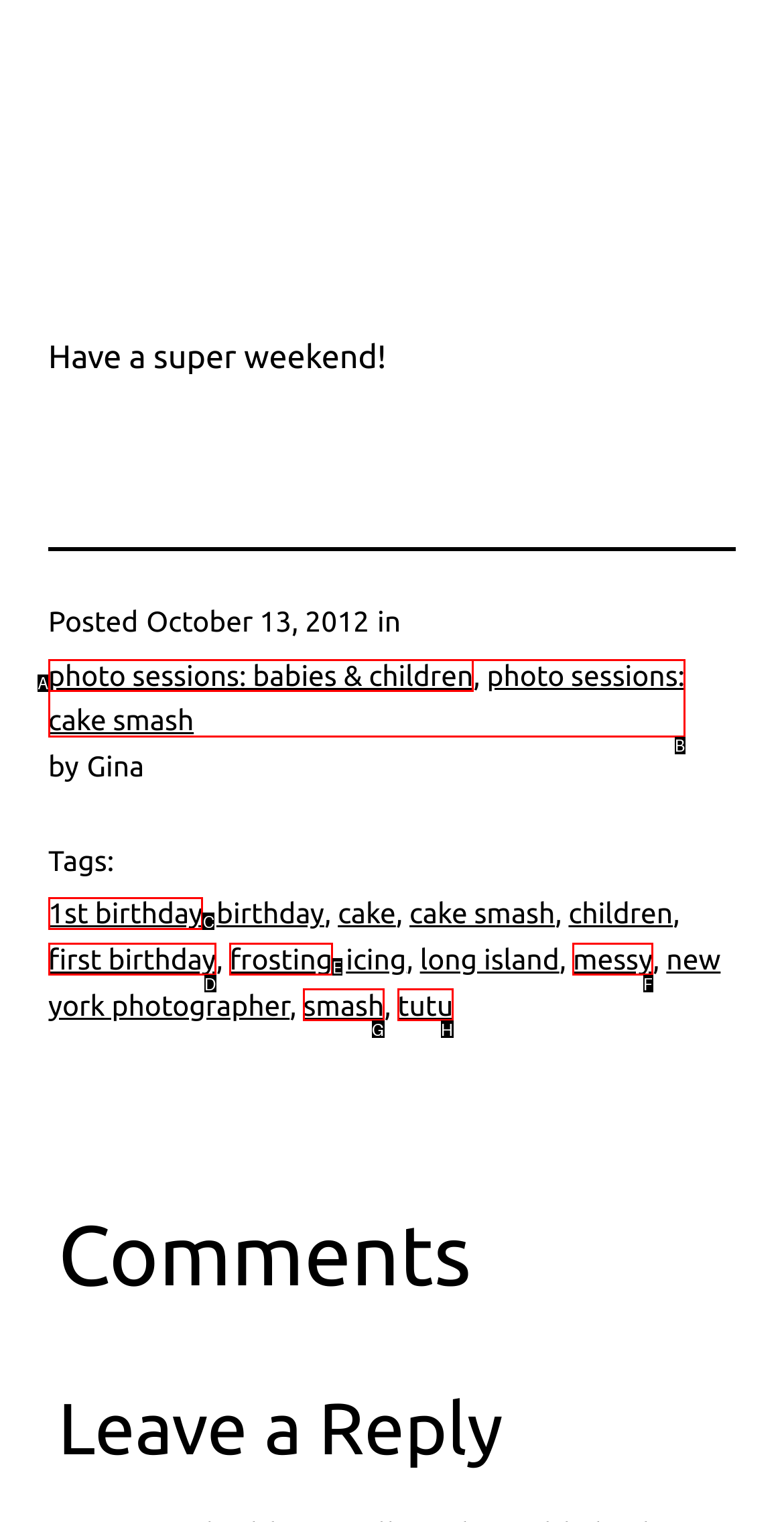Based on the description: frosting, find the HTML element that matches it. Provide your answer as the letter of the chosen option.

E